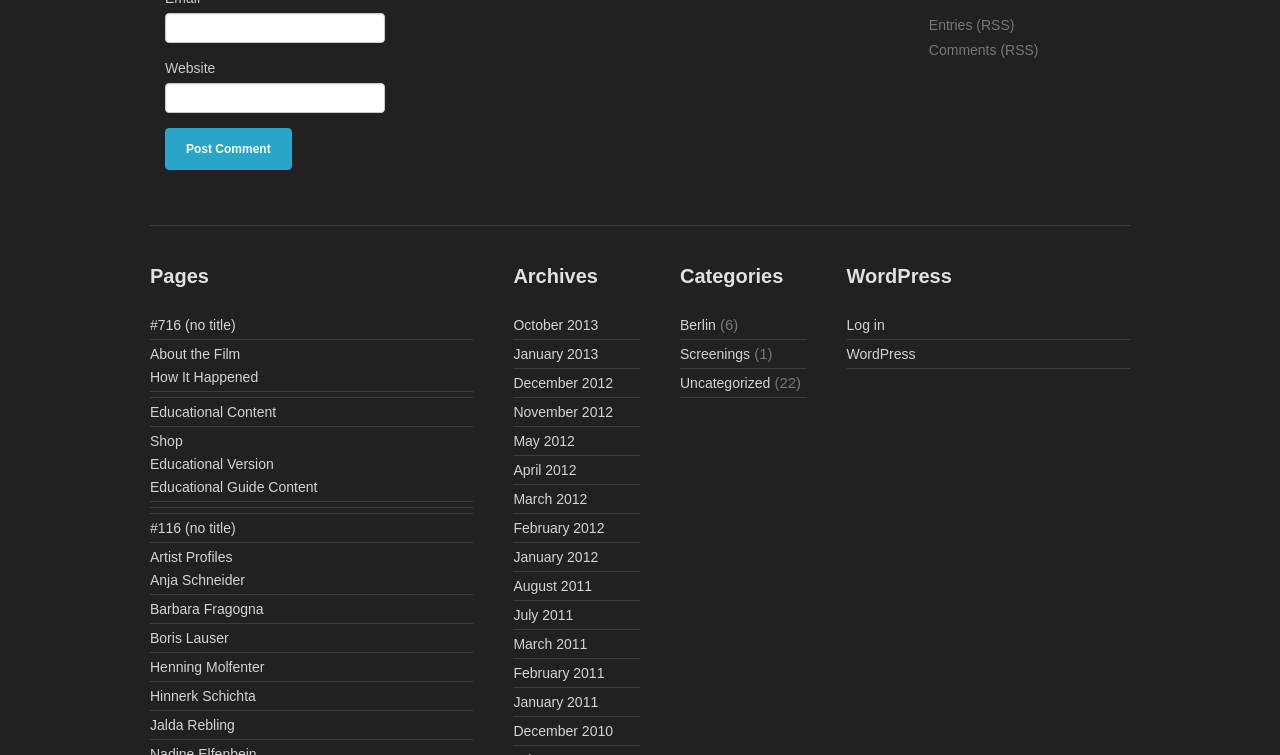Please determine the bounding box coordinates of the element's region to click for the following instruction: "Enter email address".

[0.129, 0.017, 0.301, 0.057]